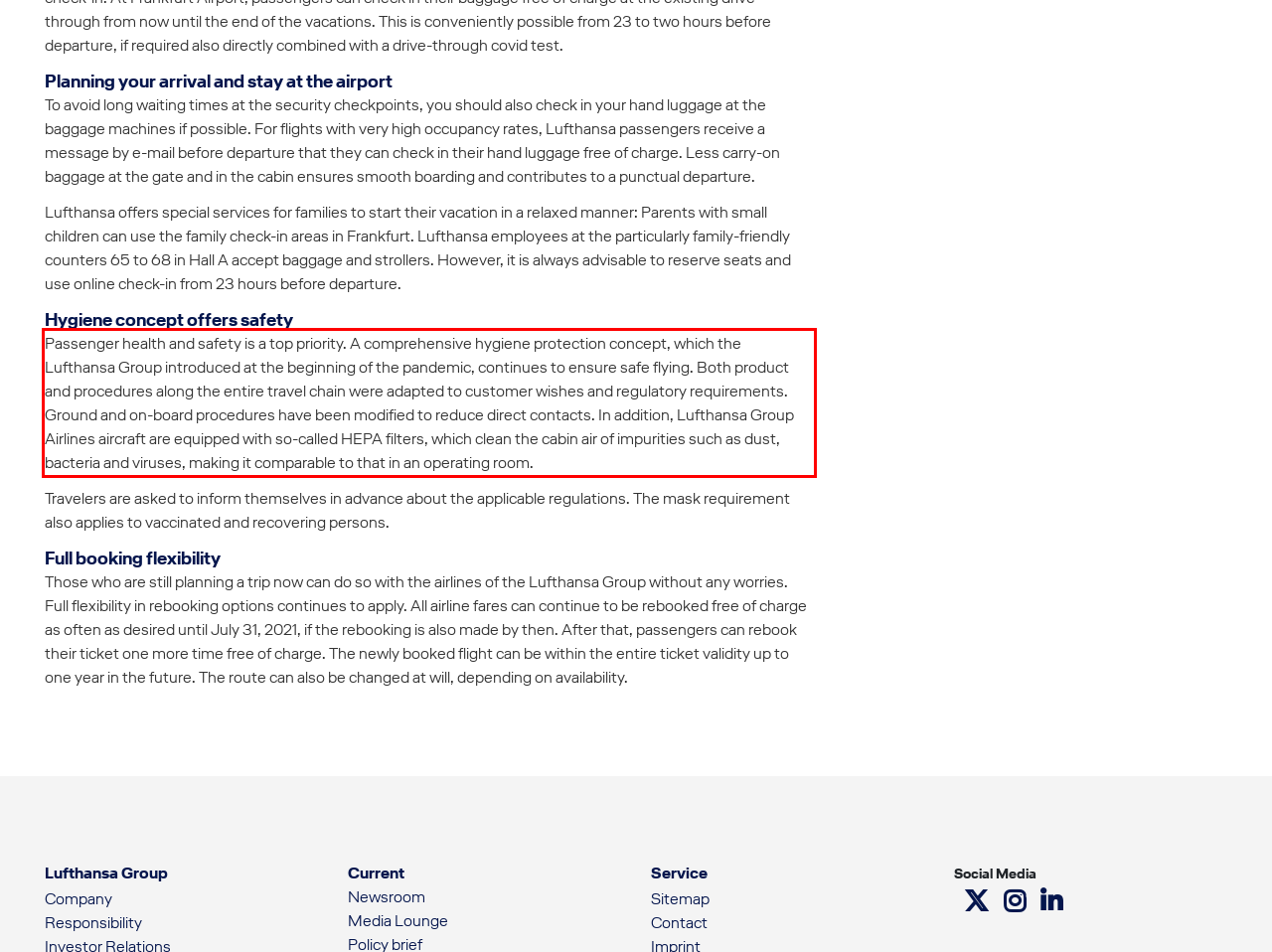Please look at the webpage screenshot and extract the text enclosed by the red bounding box.

Passenger health and safety is a top priority. A comprehensive hygiene protection concept, which the Lufthansa Group introduced at the beginning of the pandemic, continues to ensure safe flying. Both product and procedures along the entire travel chain were adapted to customer wishes and regulatory requirements. Ground and on-board procedures have been modified to reduce direct contacts. In addition, Lufthansa Group Airlines aircraft are equipped with so-called HEPA filters, which clean the cabin air of impurities such as dust, bacteria and viruses, making it comparable to that in an operating room.